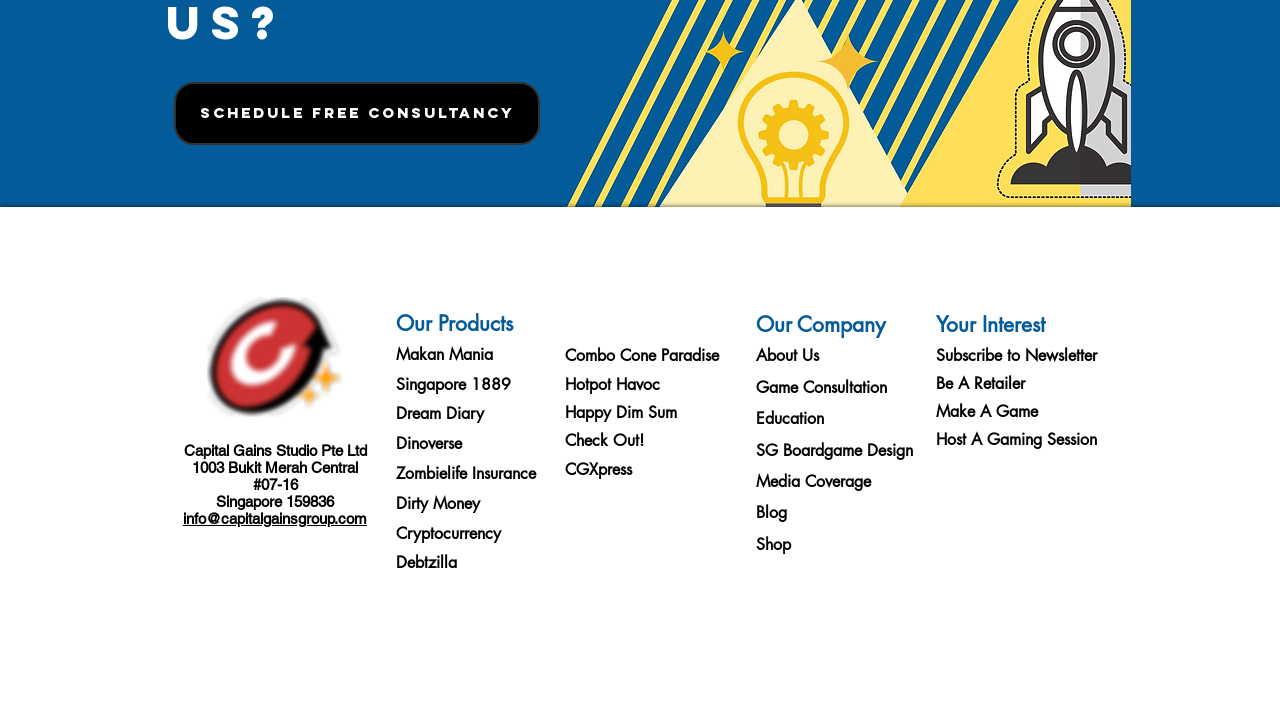Locate the bounding box of the UI element based on this description: "CGXpress". Provide four float numbers between 0 and 1 as [left, top, right, bottom].

[0.441, 0.639, 0.494, 0.669]